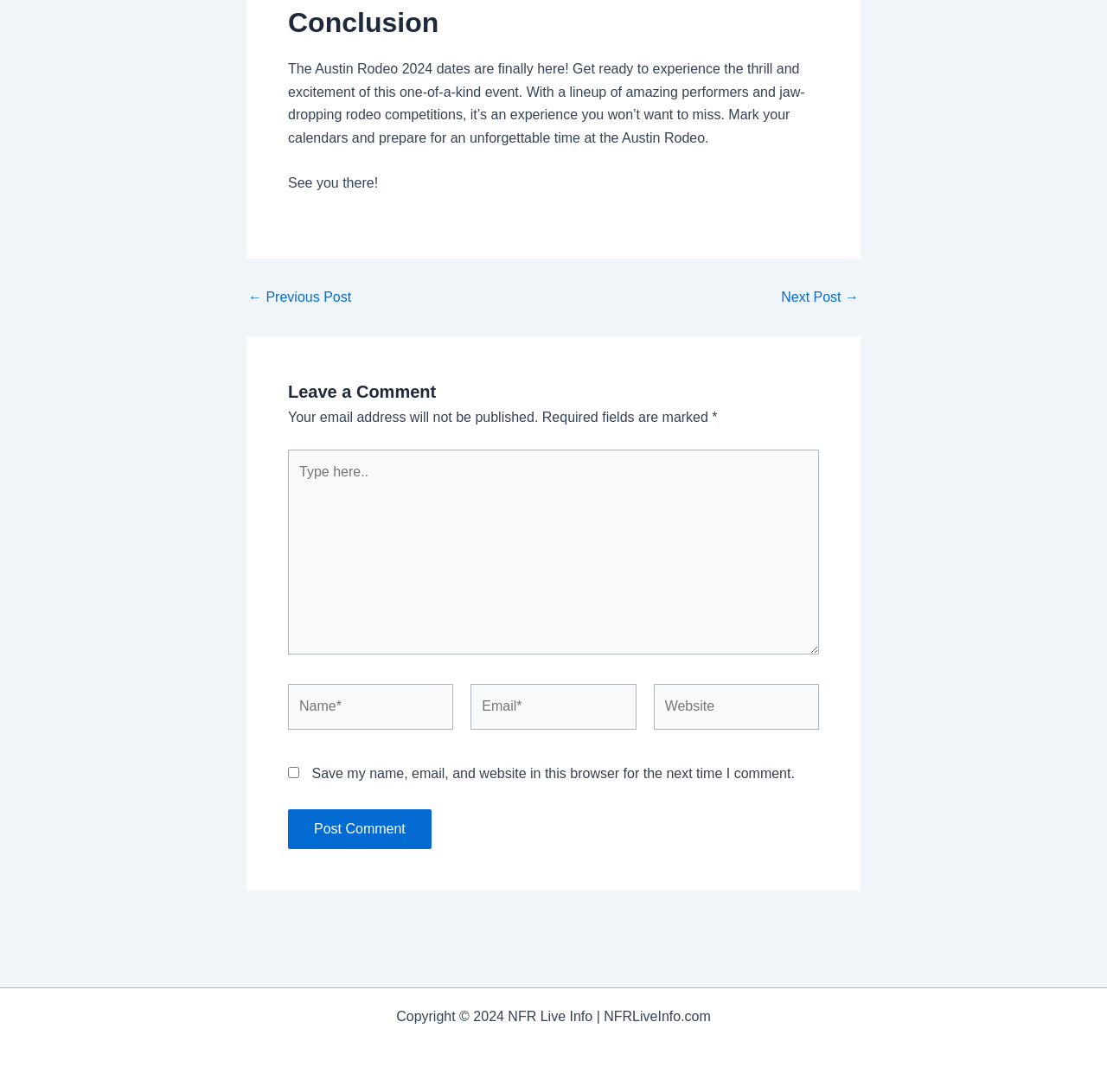Identify and provide the bounding box coordinates of the UI element described: "name="submit" value="Post Comment"". The coordinates should be formatted as [left, top, right, bottom], with each number being a float between 0 and 1.

None